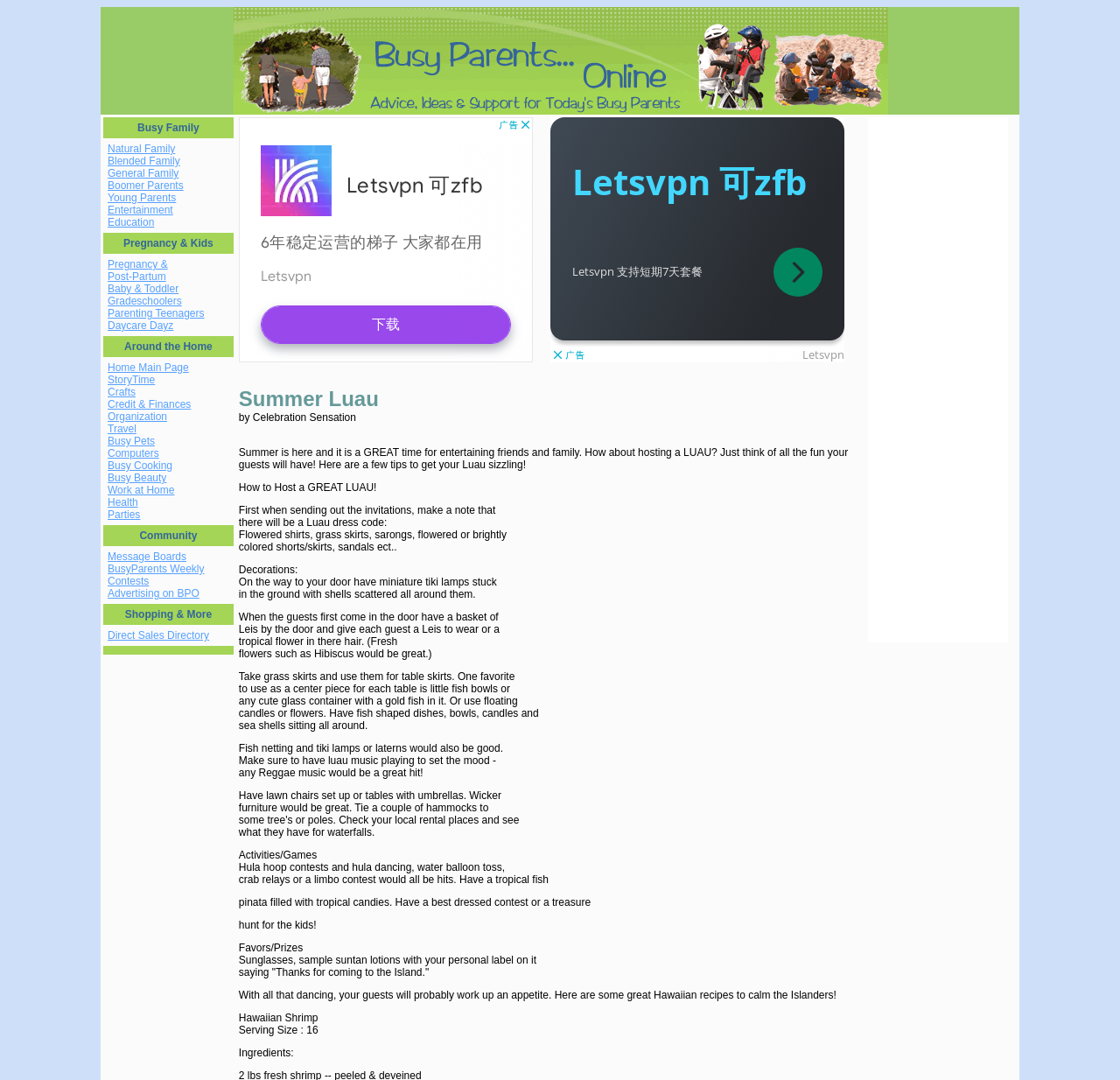Determine the bounding box coordinates of the section to be clicked to follow the instruction: "Click on the 'Advertisement' iframe". The coordinates should be given as four float numbers between 0 and 1, formatted as [left, top, right, bottom].

[0.213, 0.109, 0.476, 0.335]